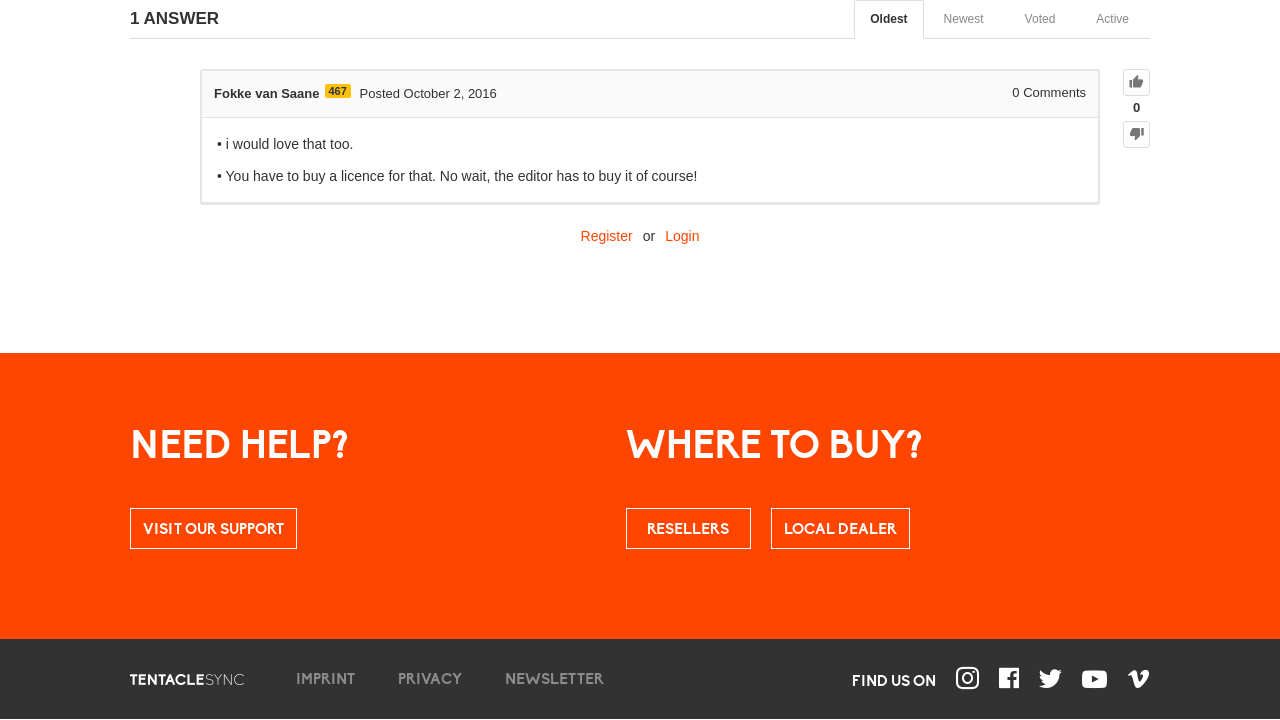Provide the bounding box coordinates for the UI element that is described as: "Local Dealer".

[0.602, 0.705, 0.711, 0.762]